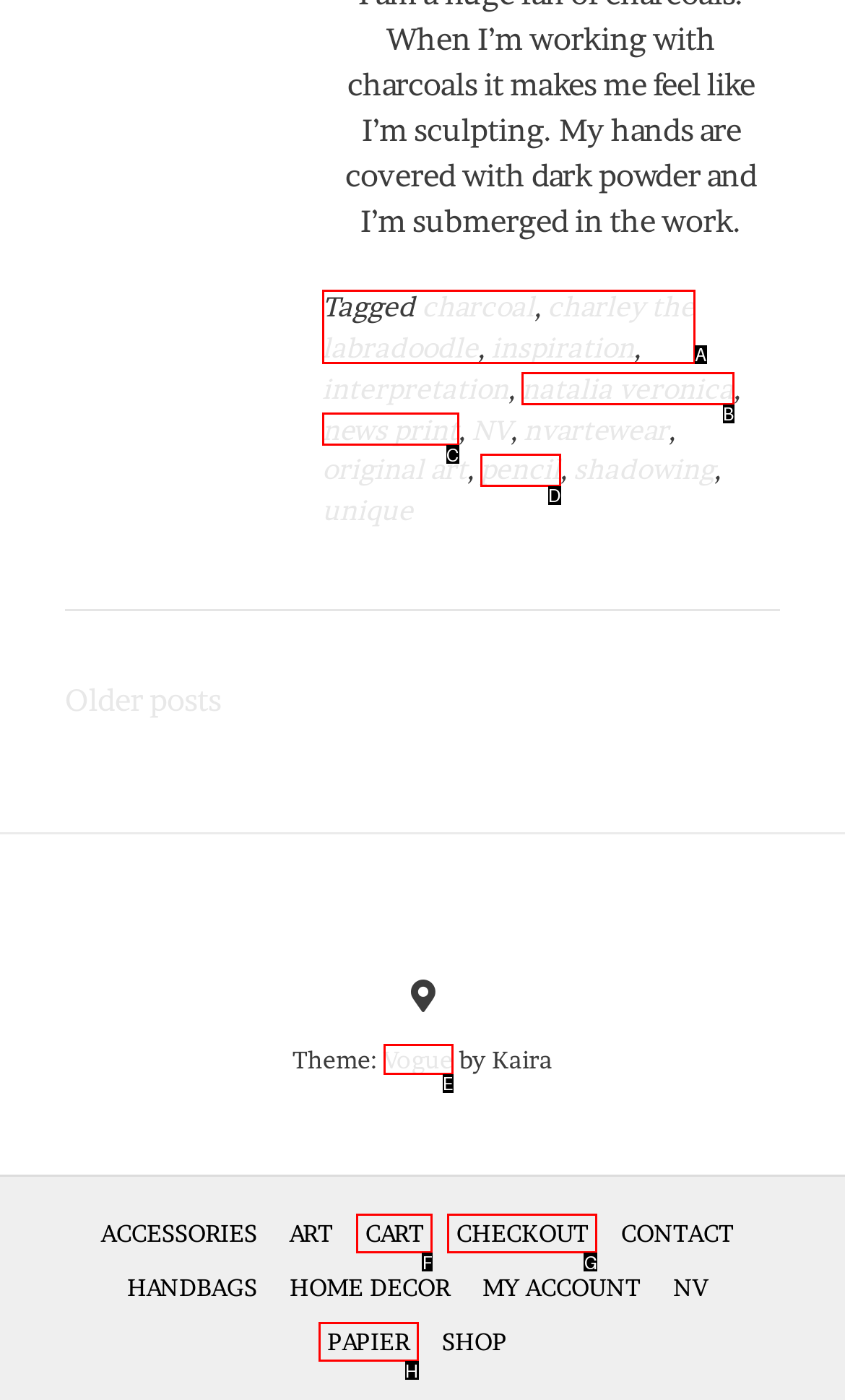What letter corresponds to the UI element described here: Checkout
Reply with the letter from the options provided.

G